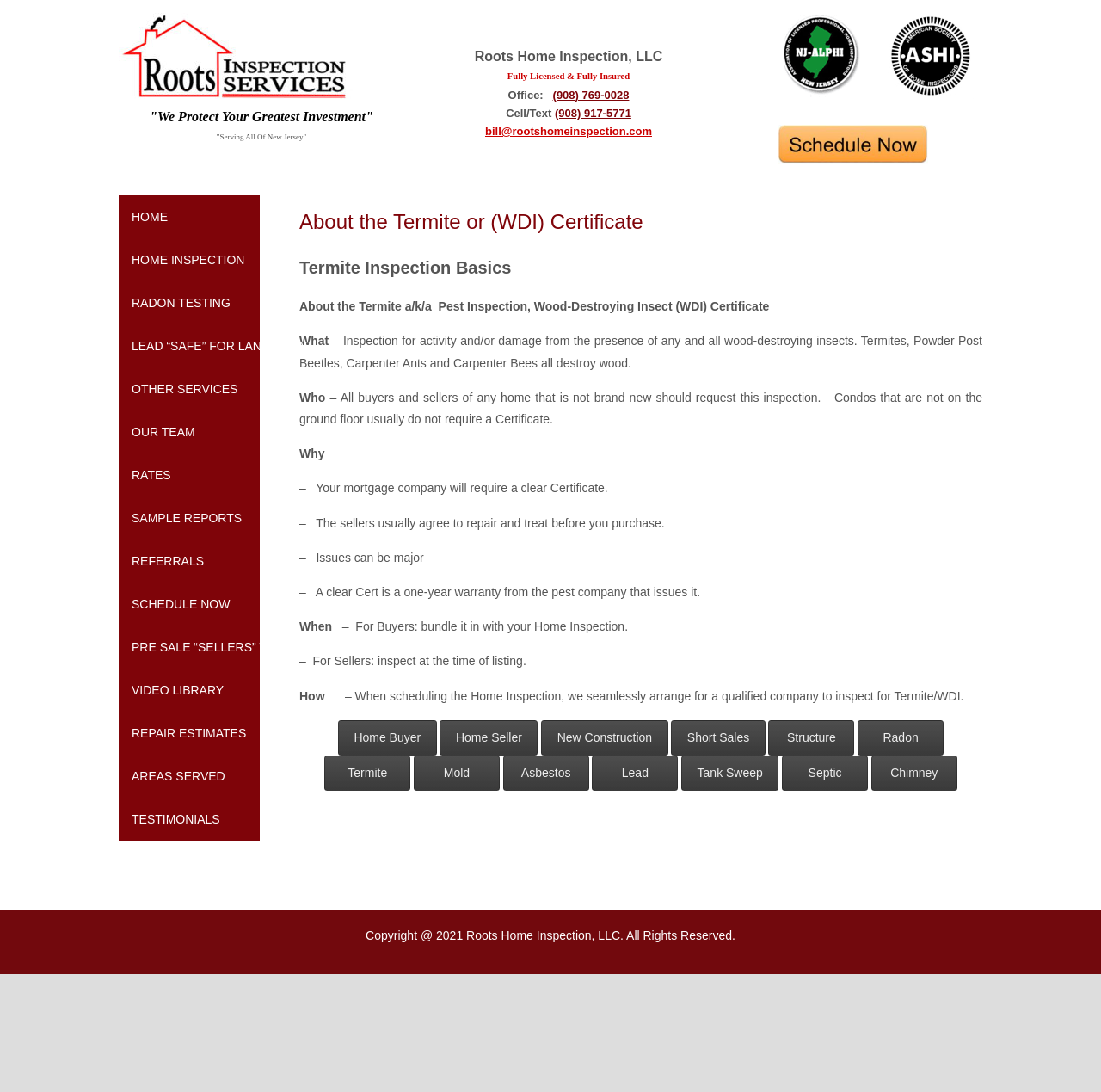Provide your answer in a single word or phrase: 
What is the purpose of a Termite or WDI Certificate?

For home buyers and sellers